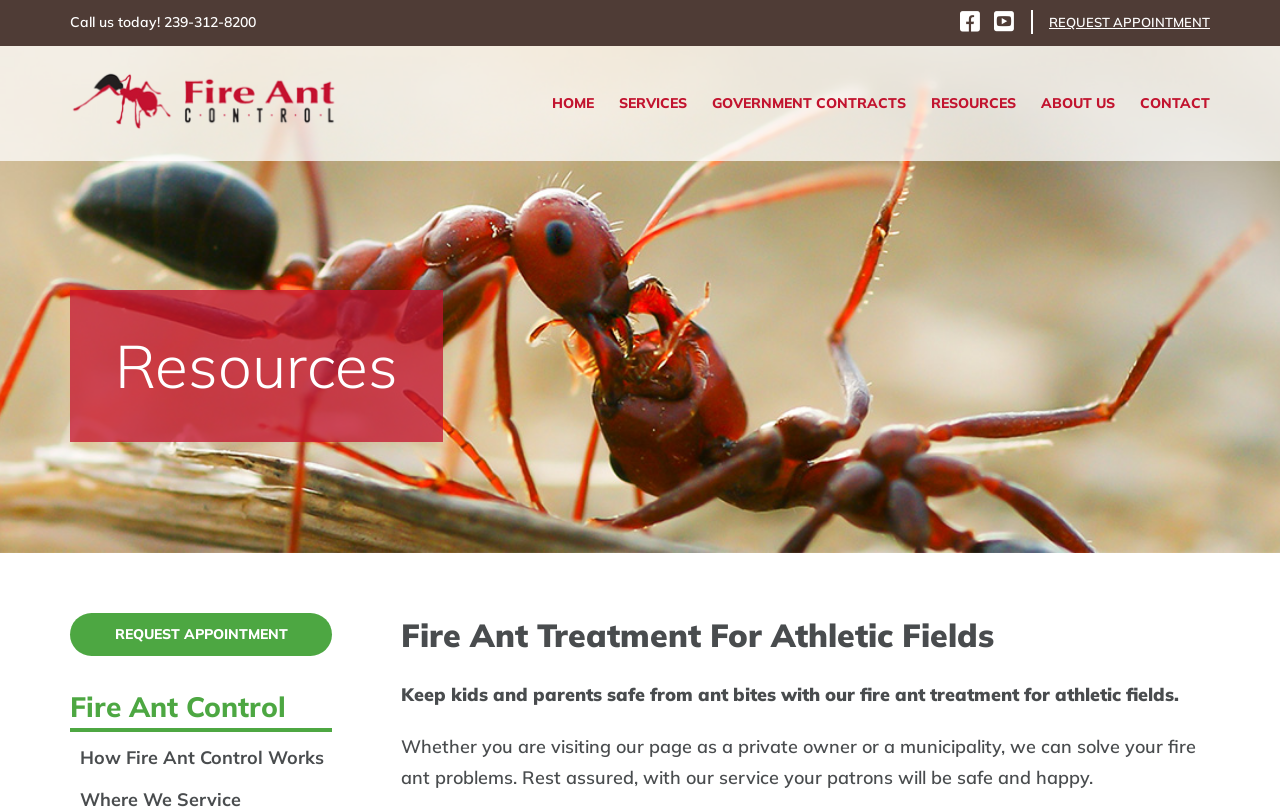Find the main header of the webpage and produce its text content.

Fire Ant Treatment For Athletic Fields